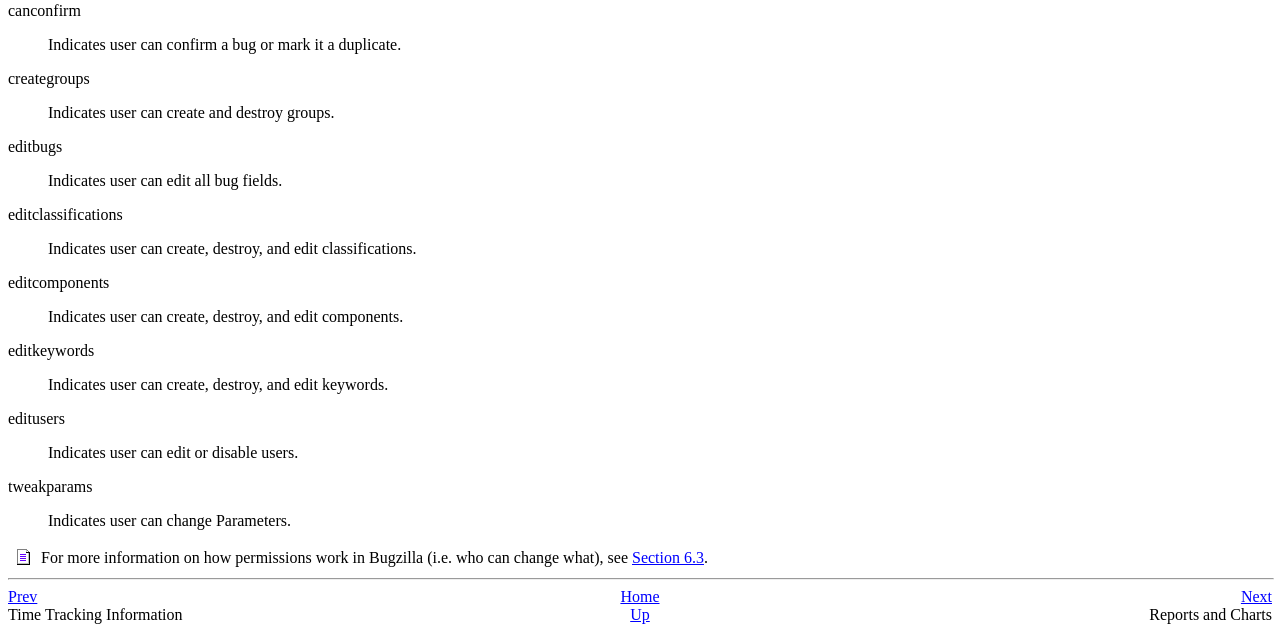What is the link 'Section 6.3' for?
Answer the question with a single word or phrase derived from the image.

For more information on how permissions work in Bugzilla.